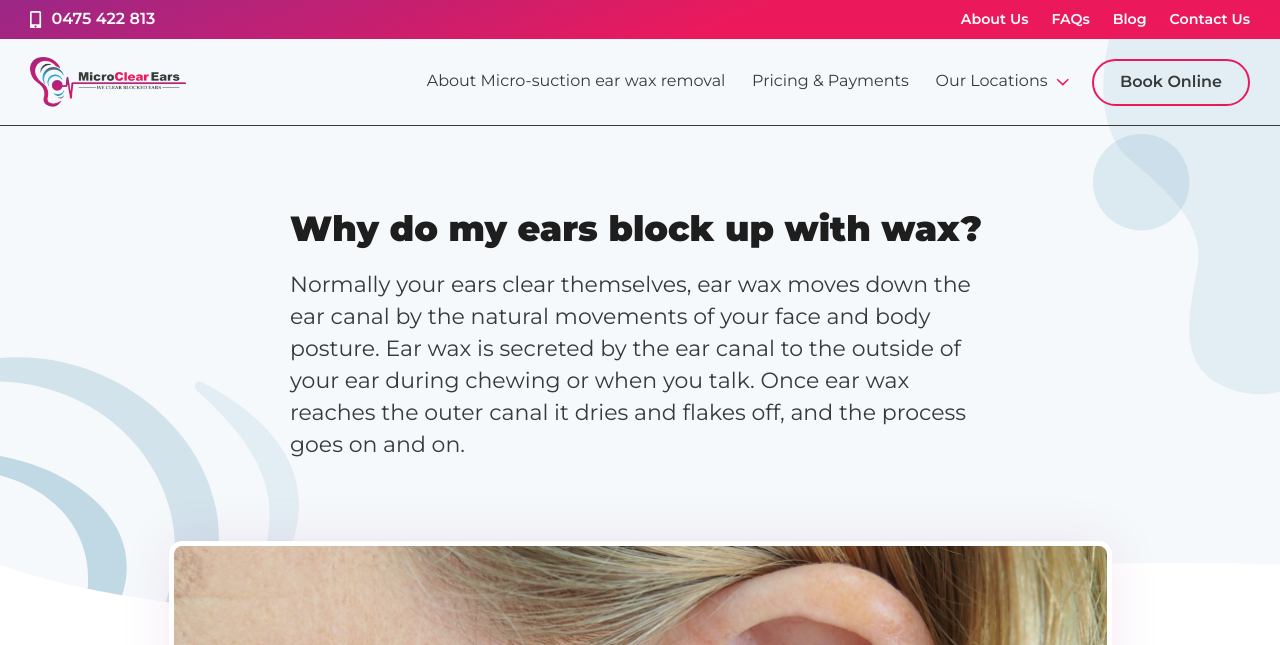Please provide the bounding box coordinates for the element that needs to be clicked to perform the instruction: "Book online". The coordinates must consist of four float numbers between 0 and 1, formatted as [left, top, right, bottom].

[0.853, 0.121, 0.977, 0.194]